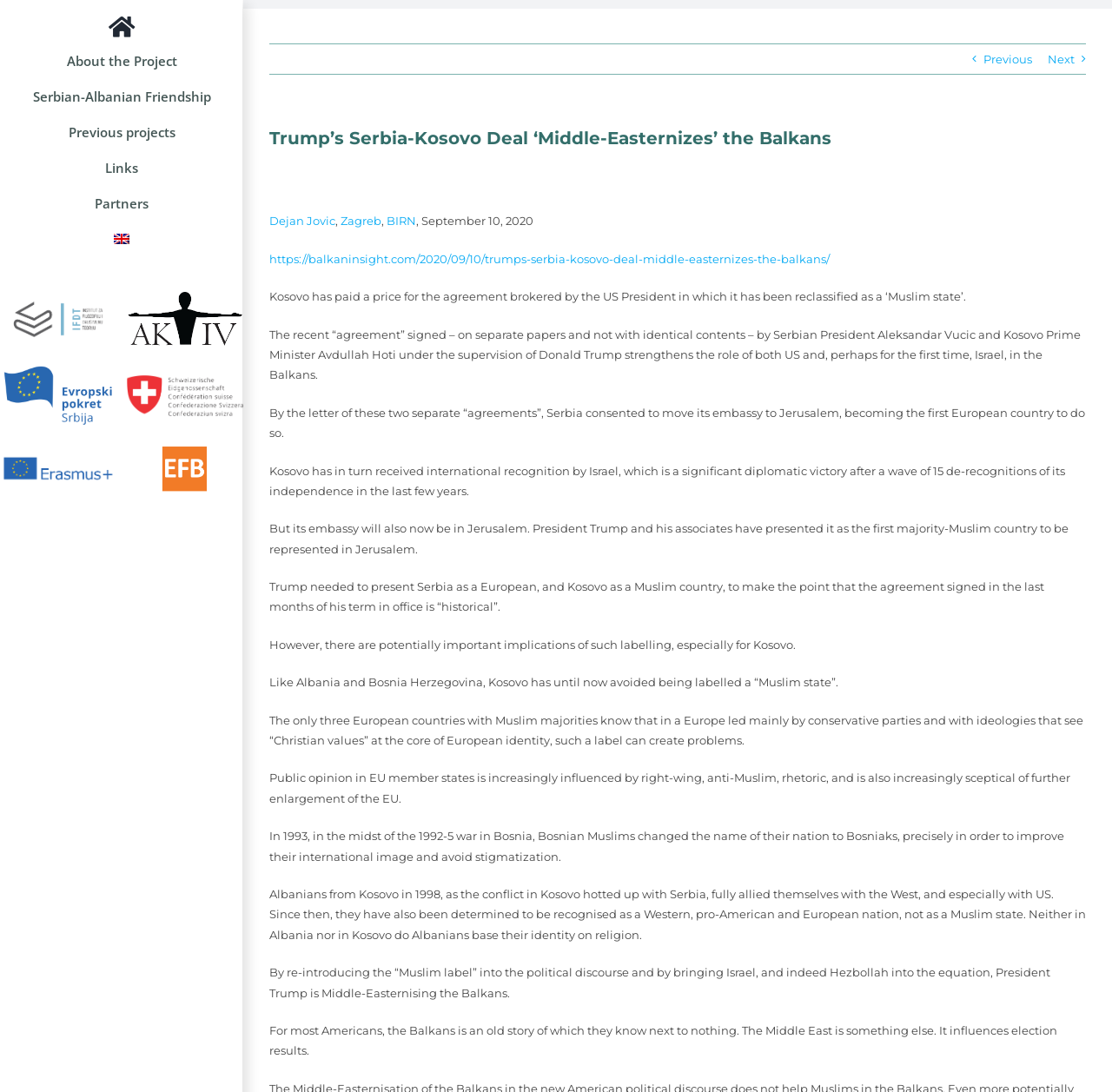Please specify the coordinates of the bounding box for the element that should be clicked to carry out this instruction: "Click on the 'Business Headshots' link". The coordinates must be four float numbers between 0 and 1, formatted as [left, top, right, bottom].

None